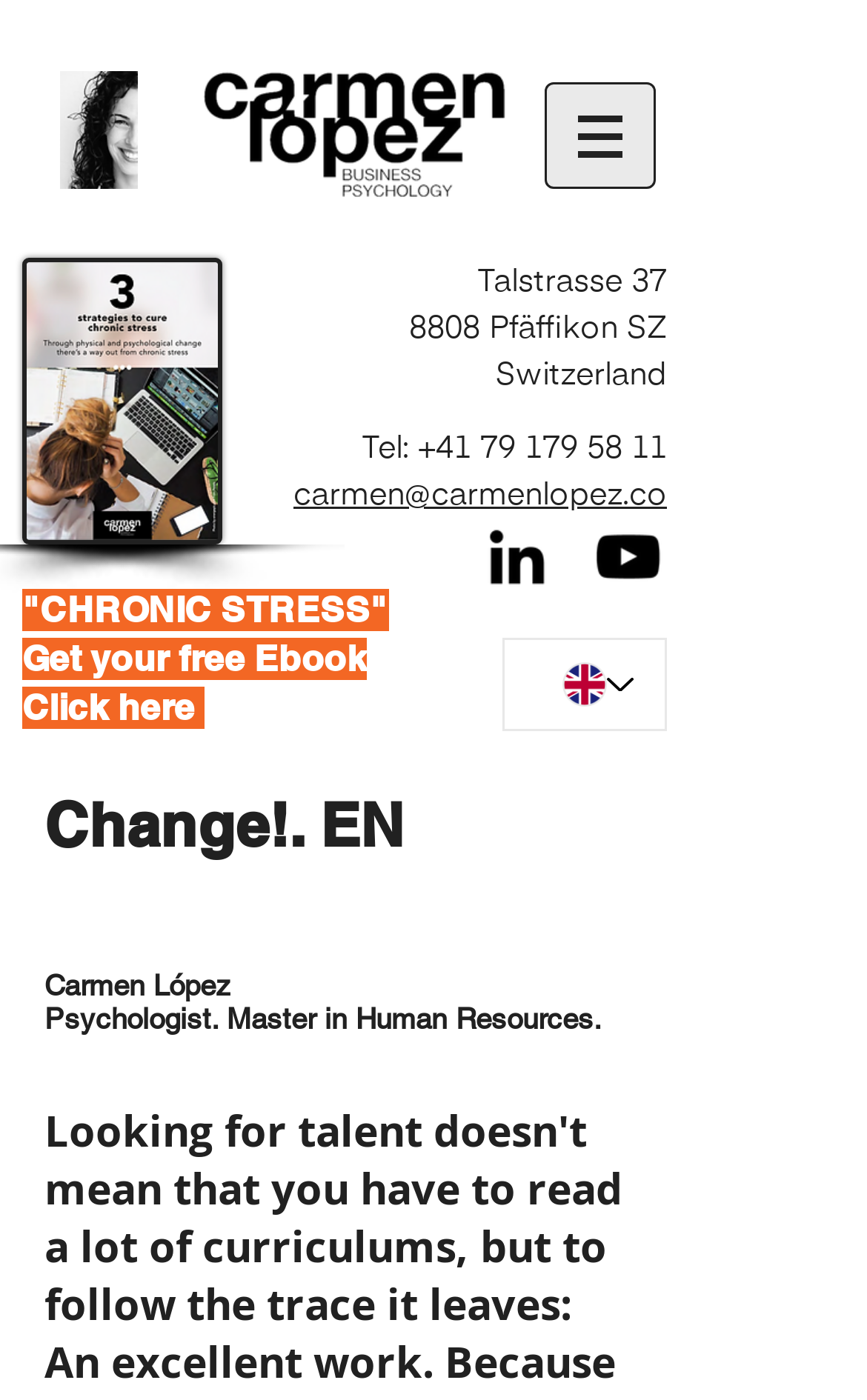Identify the bounding box of the HTML element described here: ""CHRONIC STRESS"". Provide the coordinates as four float numbers between 0 and 1: [left, top, right, bottom].

[0.026, 0.417, 0.448, 0.452]